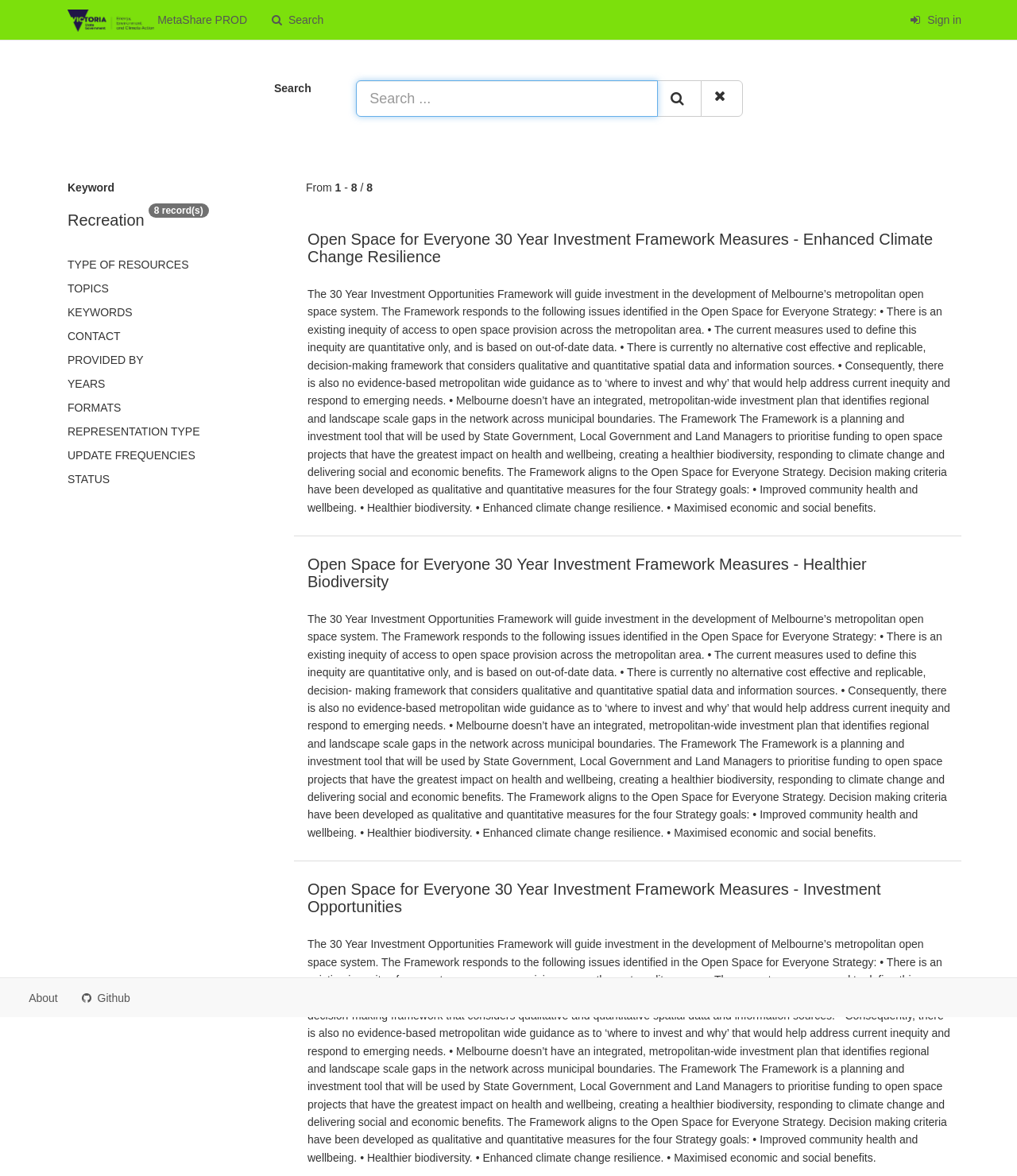Summarize the webpage in an elaborate manner.

The webpage is titled "MetaShare PROD - DELWP" and has a search bar at the top with a search icon and a sign-in link at the top right corner. Below the search bar, there is a layout table that occupies most of the page. 

On the left side of the layout table, there are several details sections, each with a disclosure triangle that can be expanded. These sections are labeled "TYPE OF RESOURCES", "TOPICS", "KEYWORDS", "CONTACT", "PROVIDED BY", "YEARS", "FORMATS", "REPRESENTATION TYPE", and "UPDATE FREQUENCIES". 

To the right of the details sections, there is a section with a heading "Recreation" and a static text "8 record(s)". Below this, there is a section with a heading "Open Space for Everyone 30 Year Investment Framework Measures" that contains three subheadings: "Enhanced Climate Change Resilience", "Healthier Biodiversity", and "Investment Opportunities". Each subheading has a link and a corresponding static text that describes the 30 Year Investment Opportunities Framework, which aims to guide investment in Melbourne's metropolitan open space system.

At the bottom of the page, there are three links: "About", "Github", and an empty link.